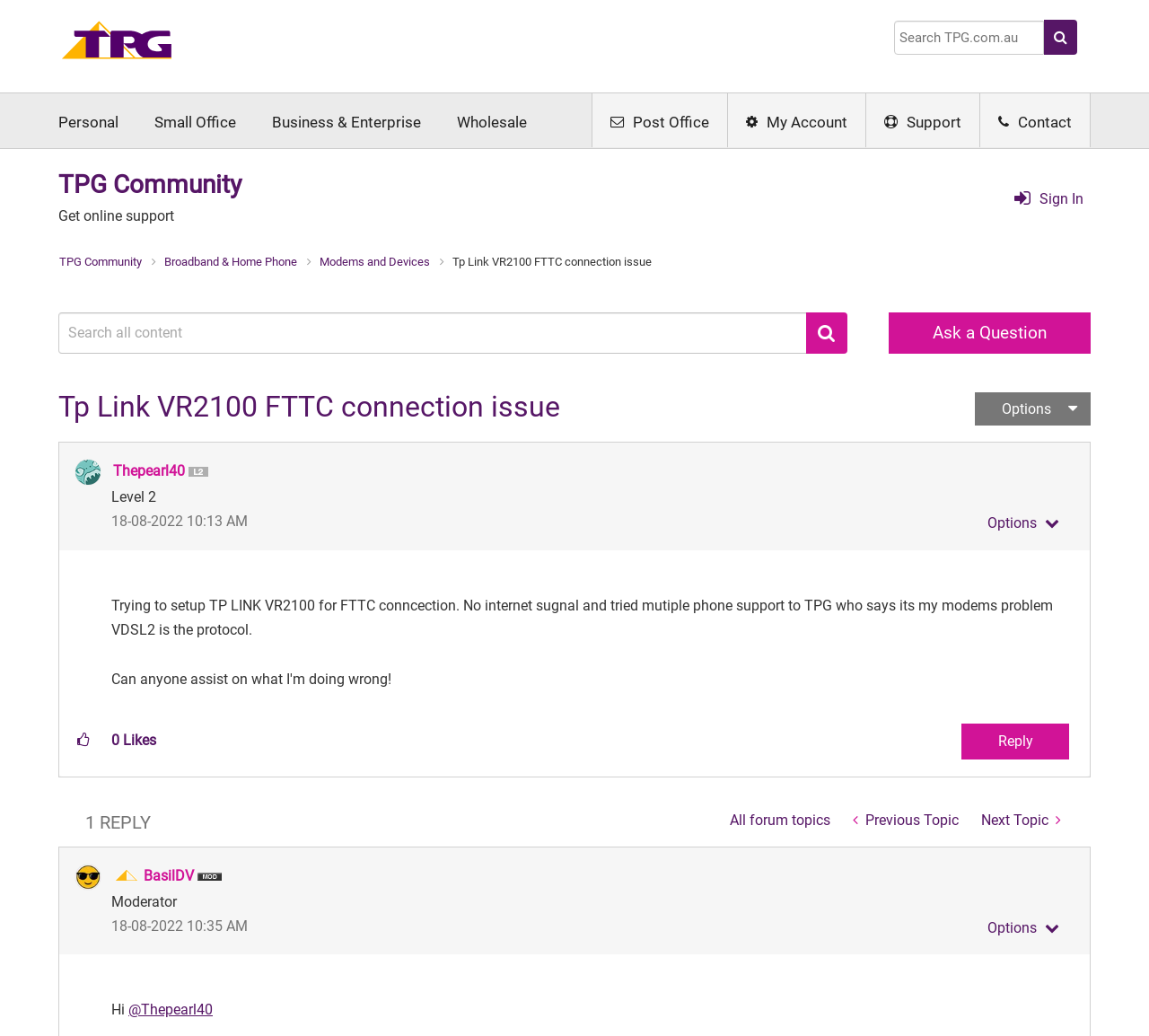Give a concise answer using one word or a phrase to the following question:
What is the topic of the current discussion?

Tp Link VR2100 FTTC connection issue